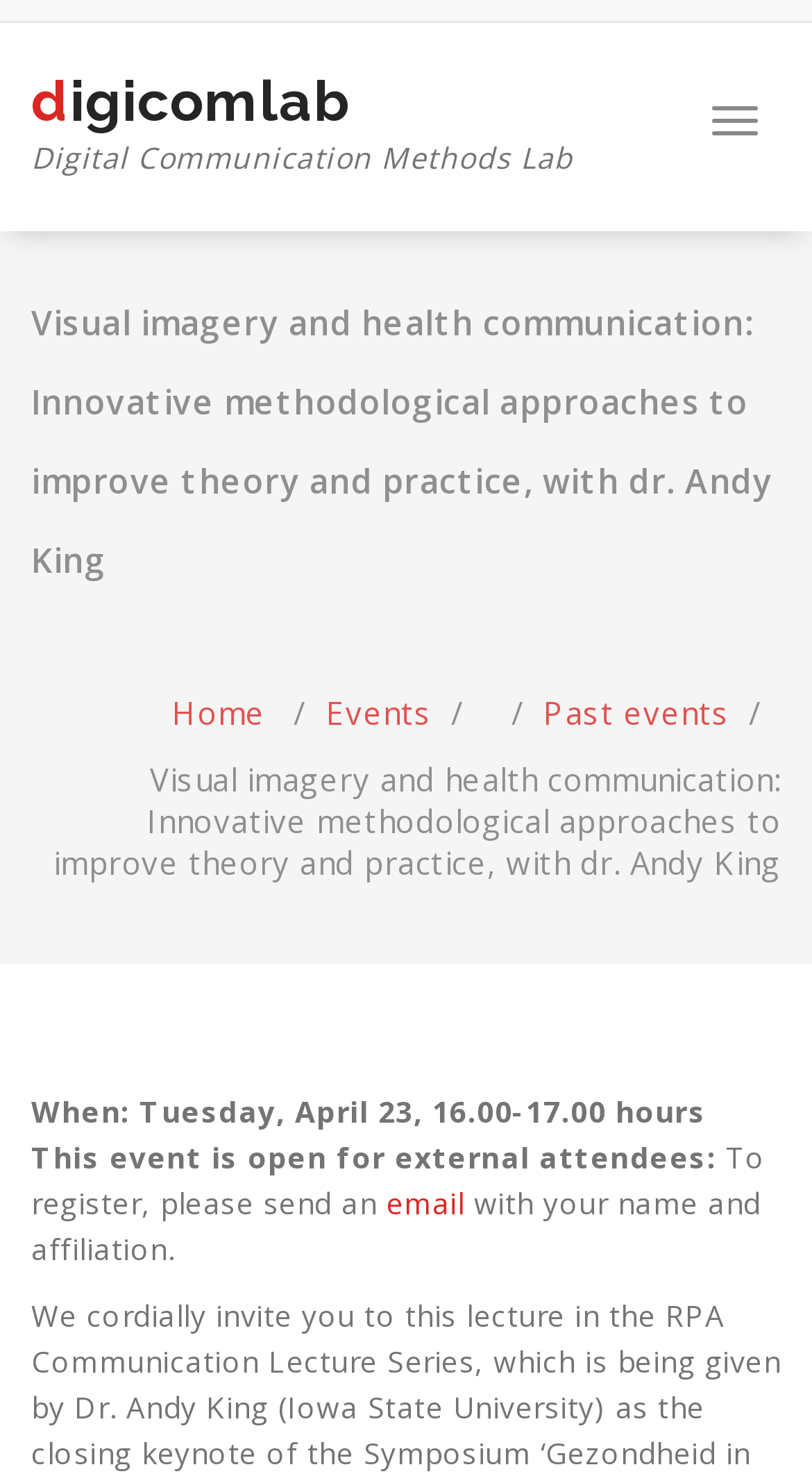How can external attendees register for the event?
Please give a detailed answer to the question using the information shown in the image.

The registration process for external attendees can be found in the middle of the webpage, where it says 'To register, please send an email with your name and affiliation'.